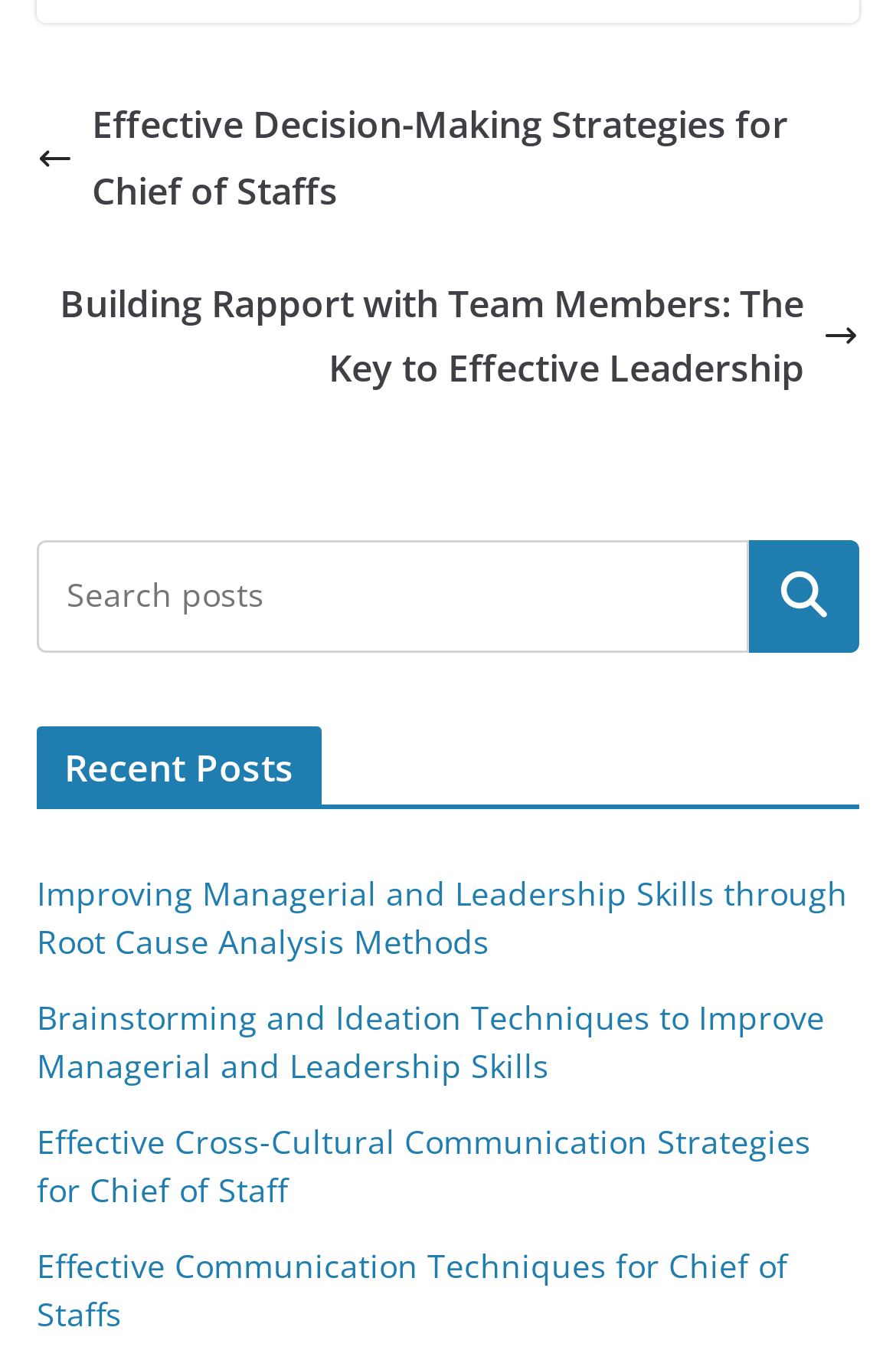From the webpage screenshot, predict the bounding box coordinates (top-left x, top-left y, bottom-right x, bottom-right y) for the UI element described here: Financing

None